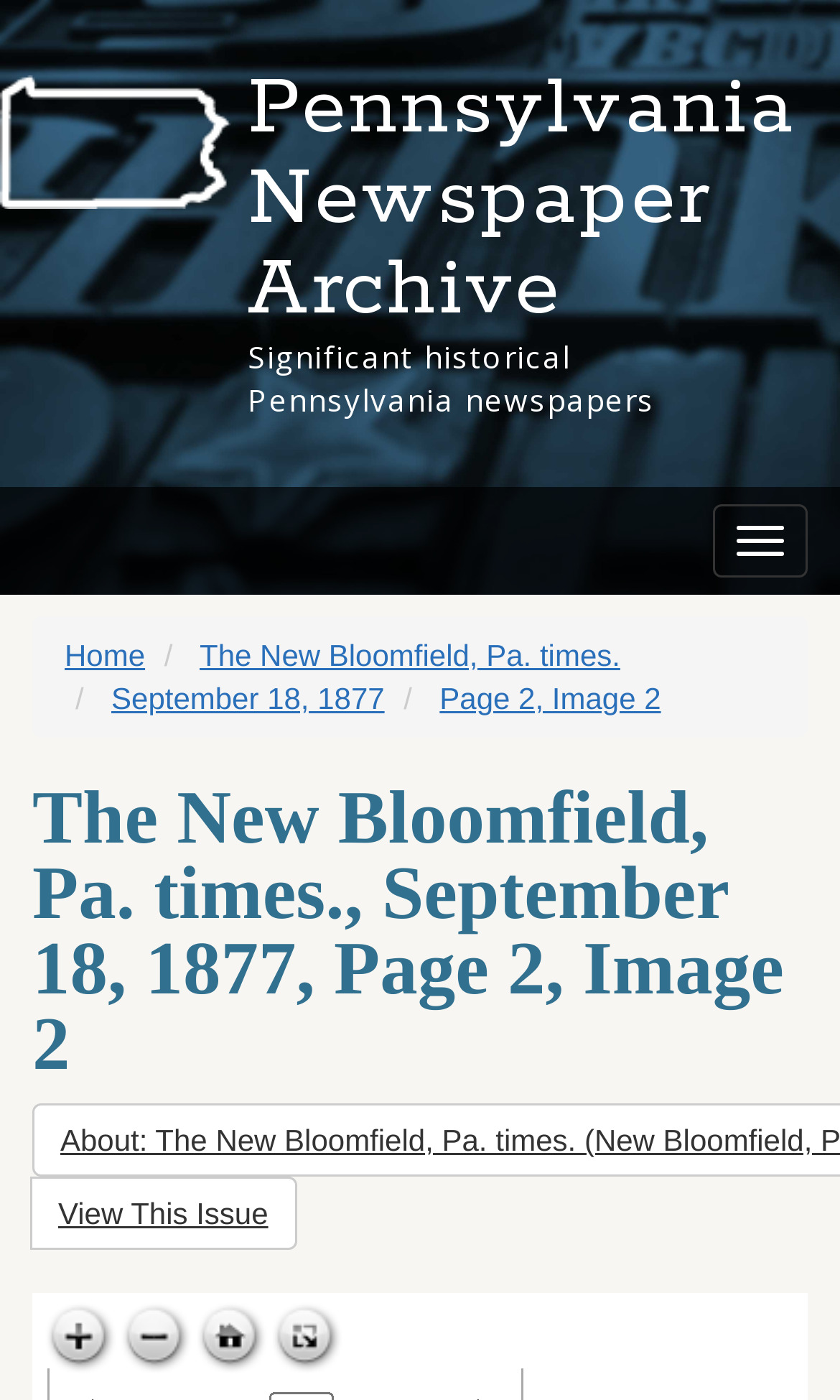Extract the main headline from the webpage and generate its text.

Pennsylvania Newspaper Archive